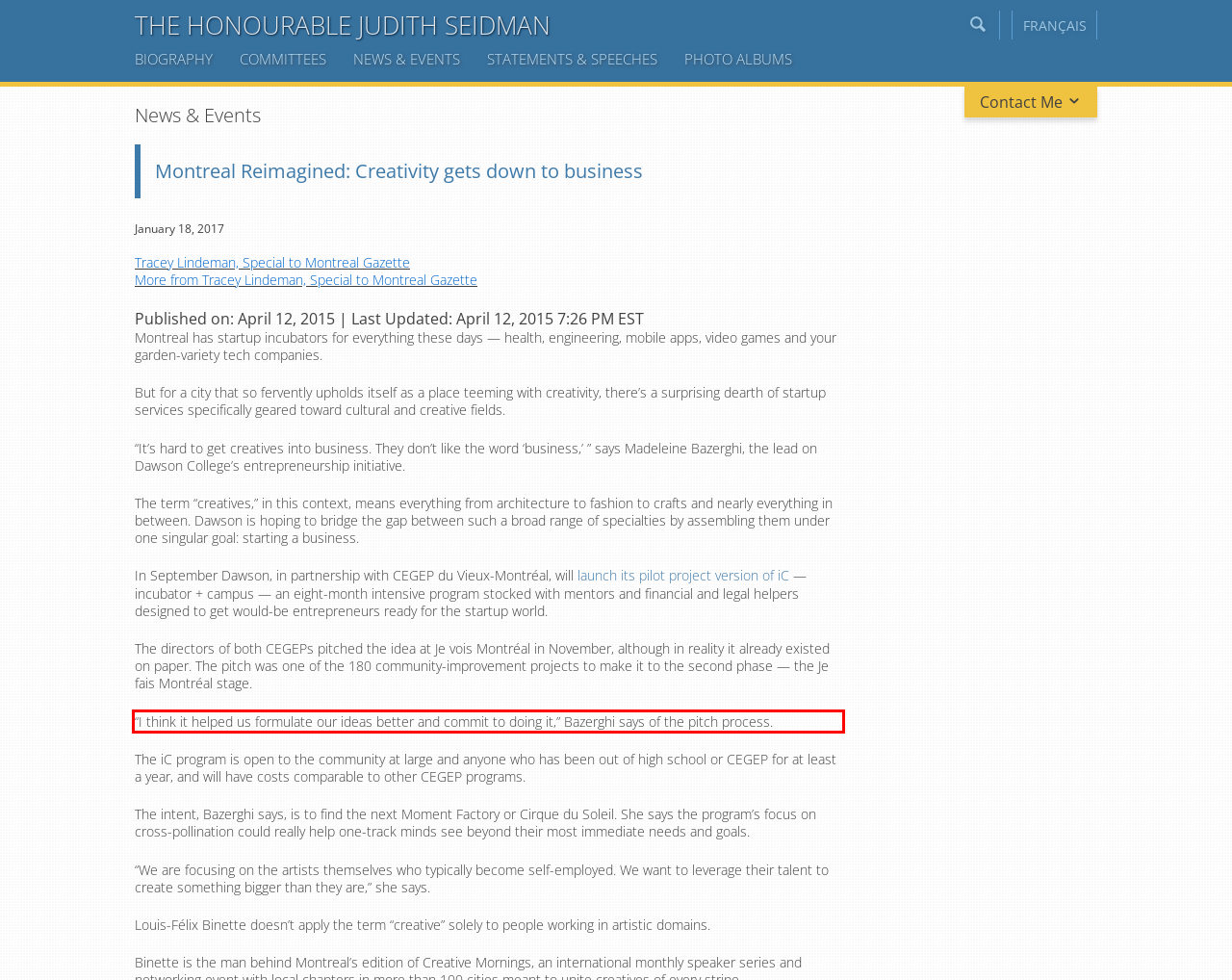Given a screenshot of a webpage, locate the red bounding box and extract the text it encloses.

“I think it helped us formulate our ideas better and commit to doing it,” Bazerghi says of the pitch process.